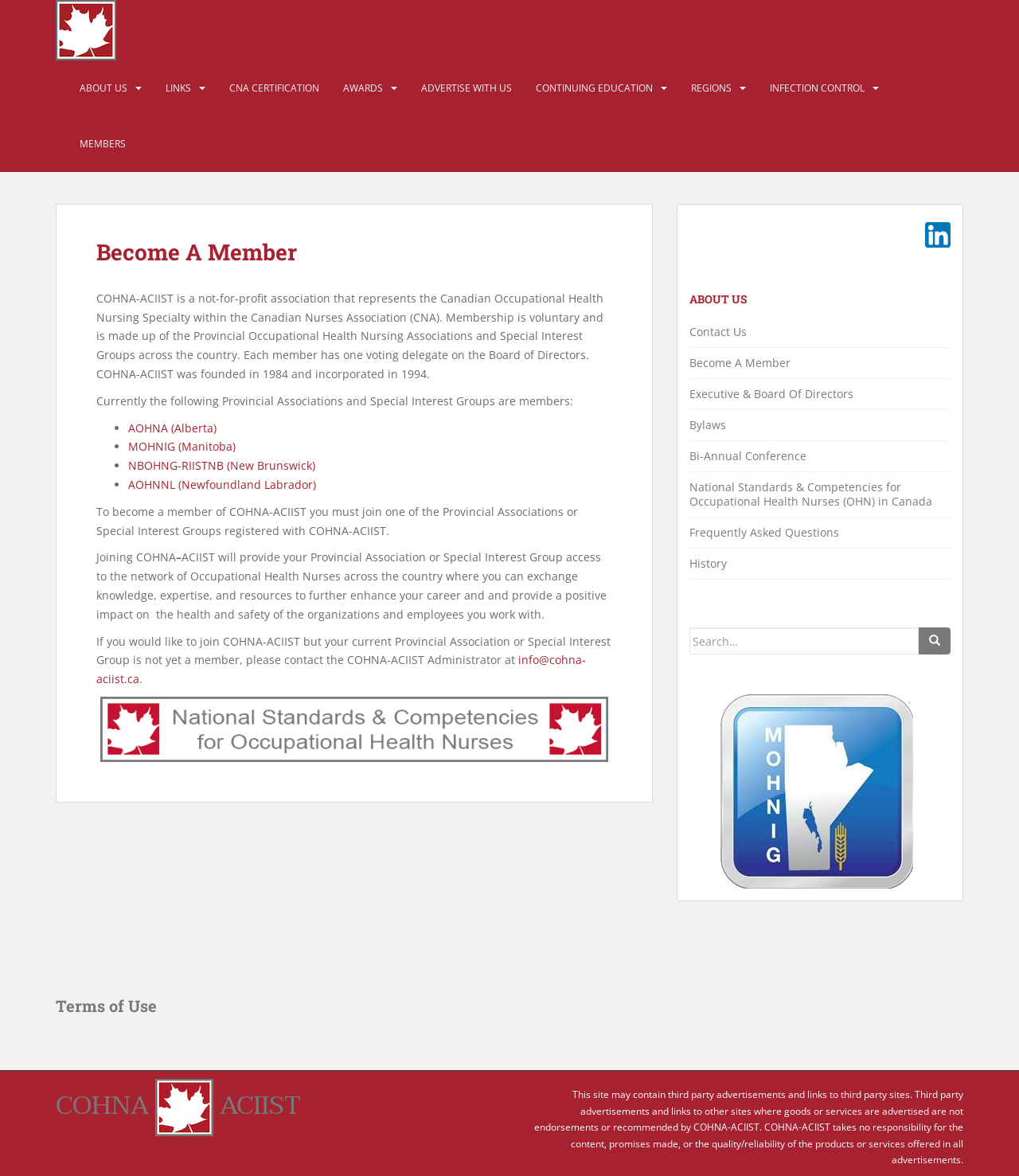Find and generate the main title of the webpage.

Become A Member